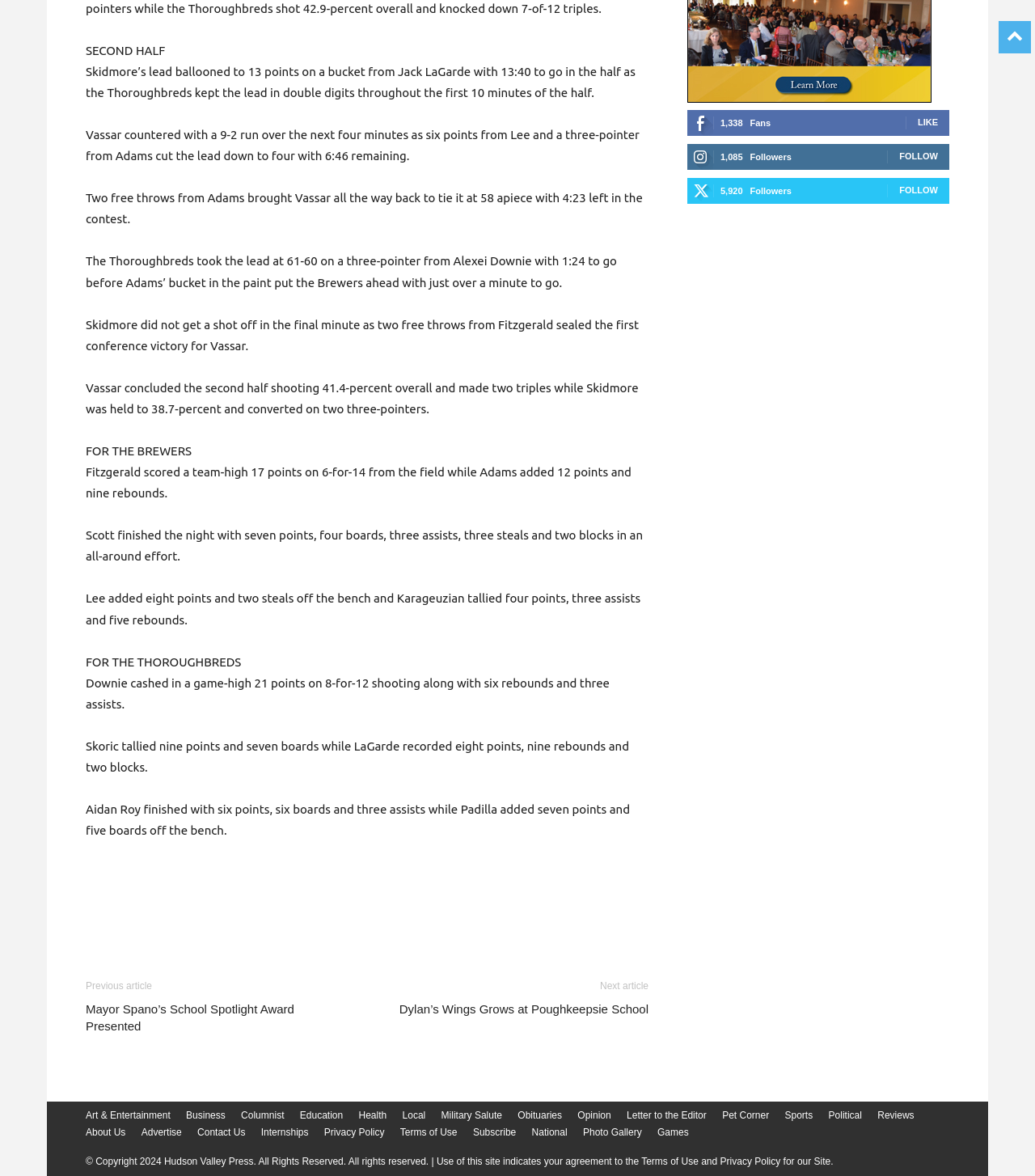Please give the bounding box coordinates of the area that should be clicked to fulfill the following instruction: "Click on 'Print Friendly, PDF & Email'". The coordinates should be in the format of four float numbers from 0 to 1, i.e., [left, top, right, bottom].

[0.475, 0.733, 0.627, 0.754]